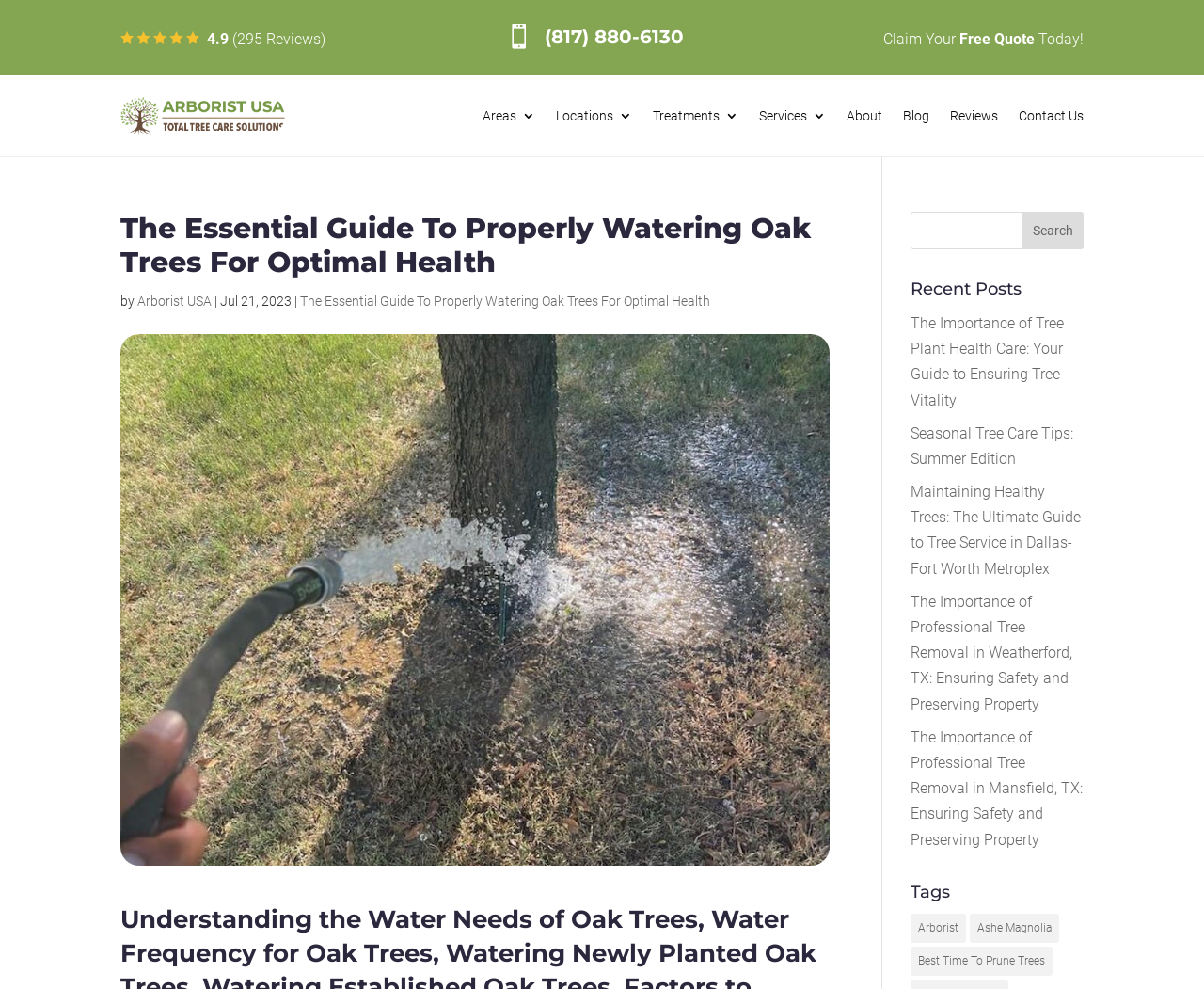Please predict the bounding box coordinates (top-left x, top-left y, bottom-right x, bottom-right y) for the UI element in the screenshot that fits the description: About

[0.703, 0.081, 0.733, 0.153]